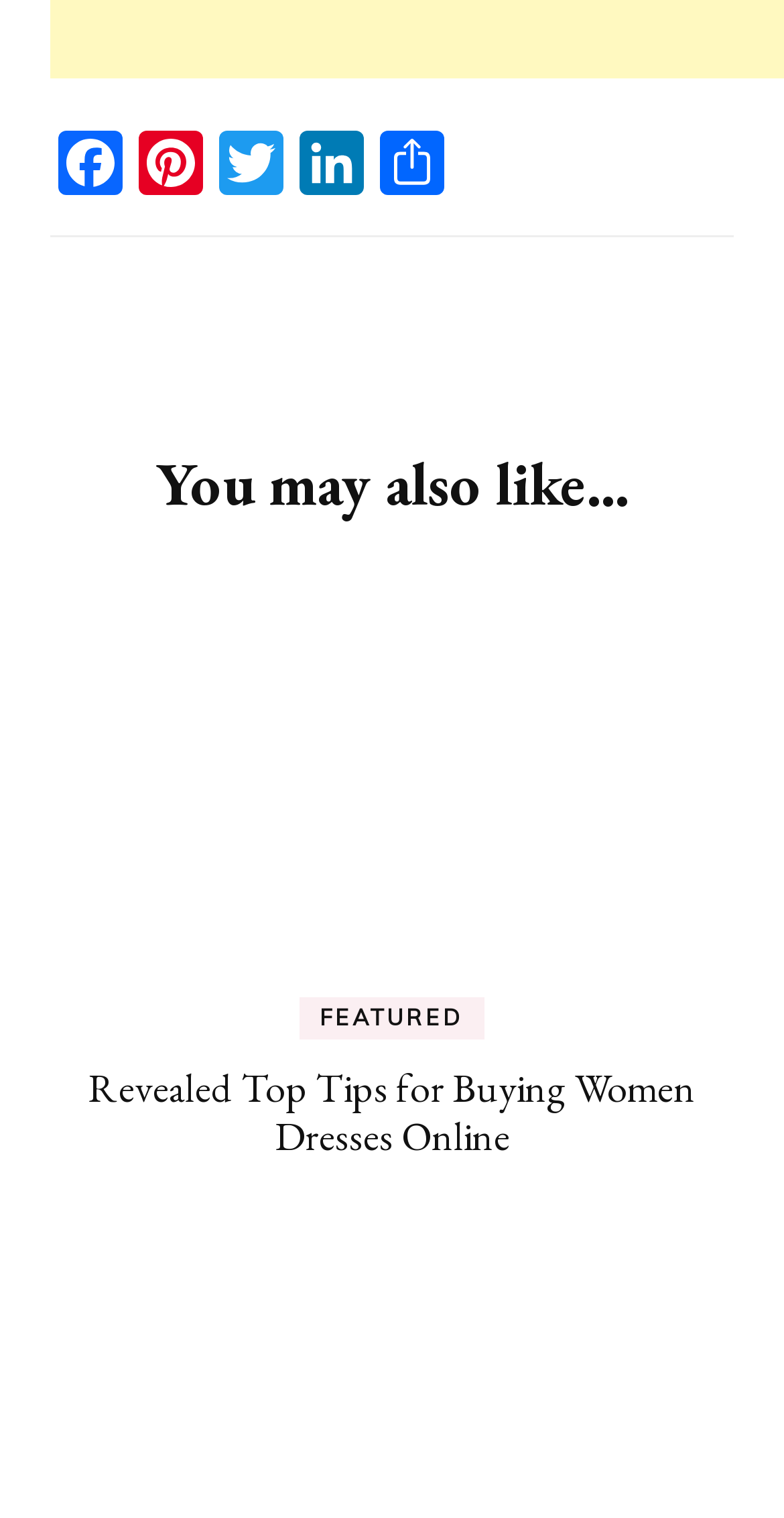Show the bounding box coordinates for the element that needs to be clicked to execute the following instruction: "View featured content". Provide the coordinates in the form of four float numbers between 0 and 1, i.e., [left, top, right, bottom].

[0.382, 0.656, 0.618, 0.684]